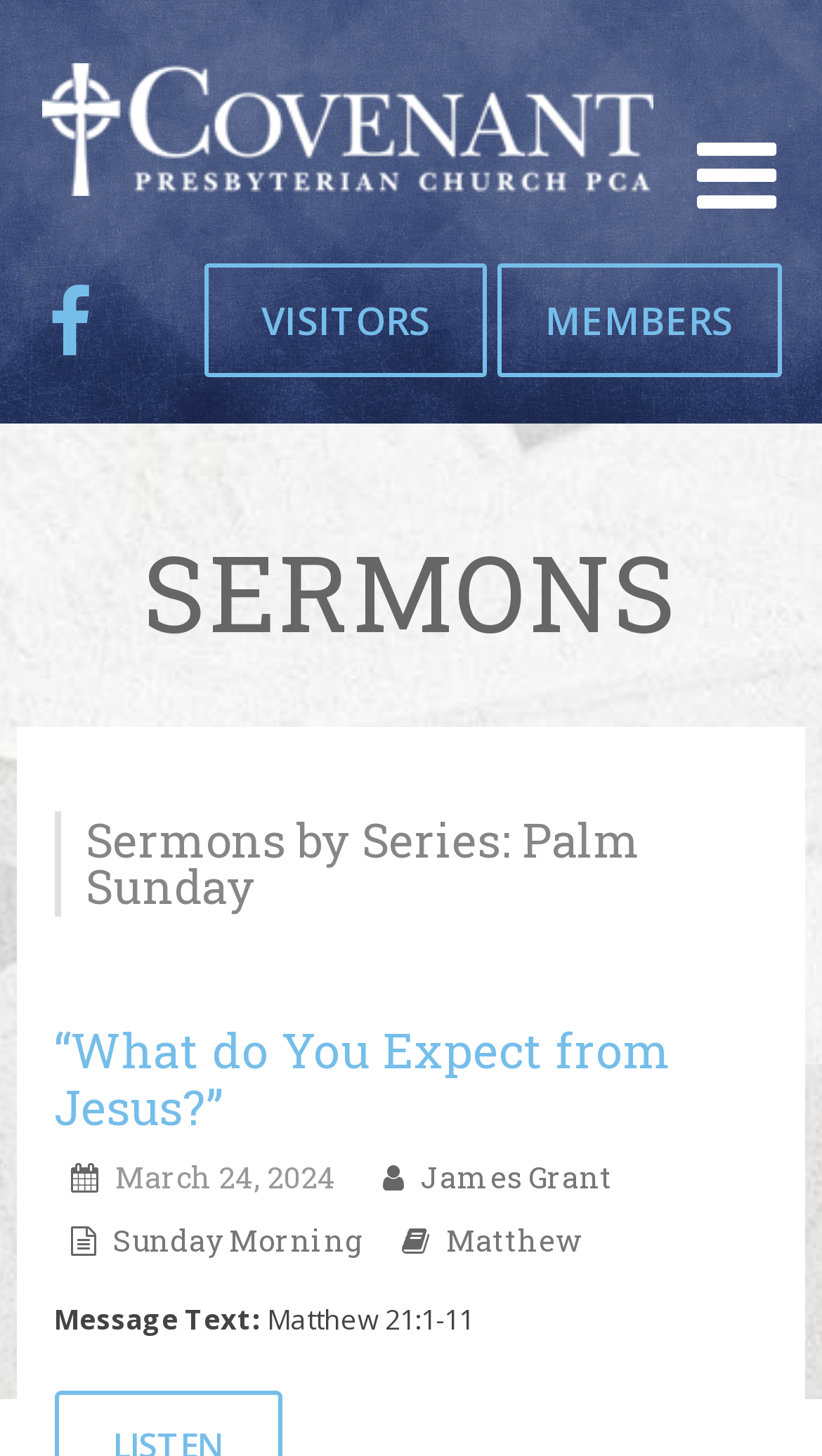Determine the bounding box for the UI element described here: "parent_node: Revista de sociologie title="Home"".

None